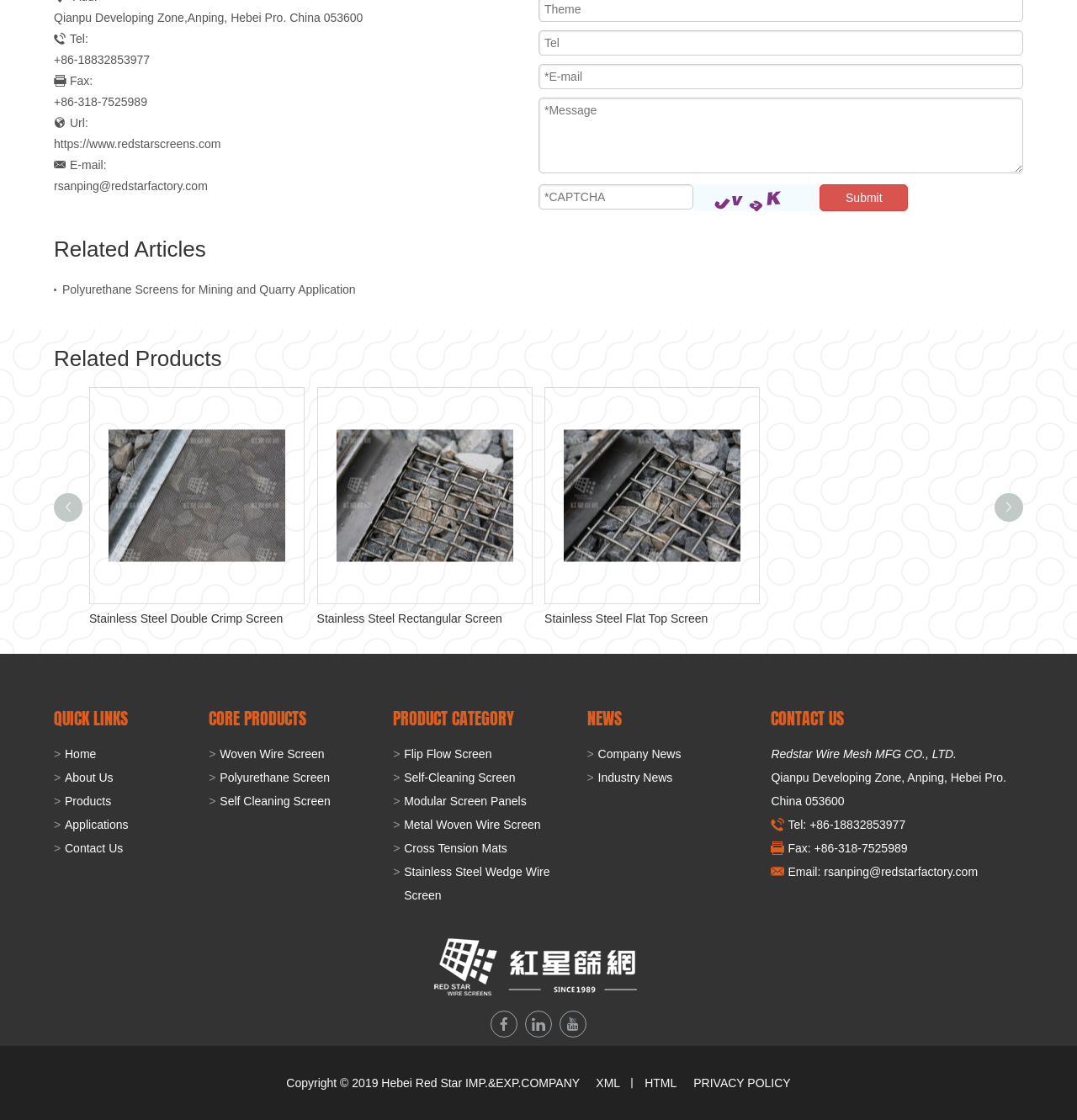Provide a brief response to the question using a single word or phrase: 
What is the company's email address?

rsanping@redstarfactory.com